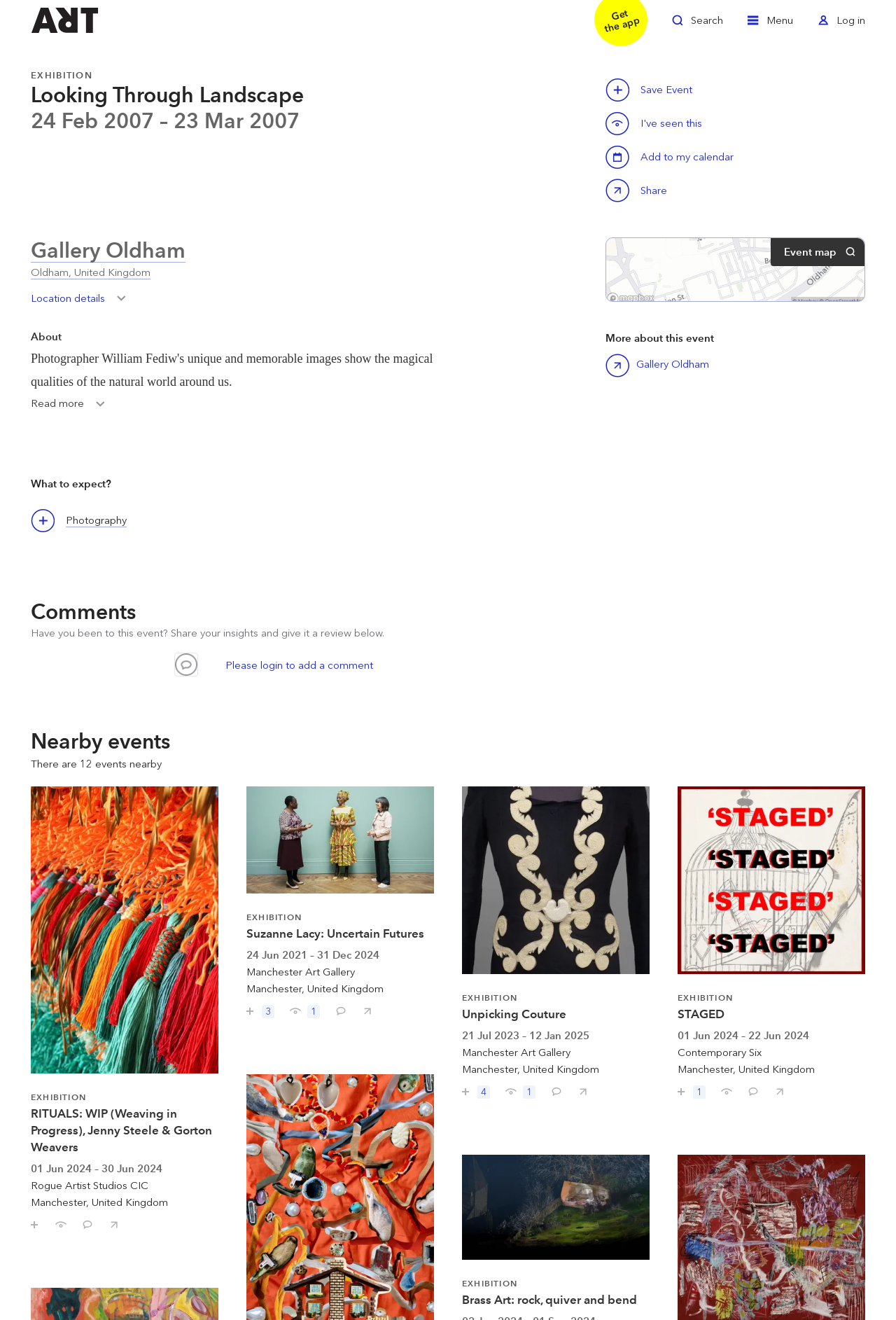Locate the bounding box for the described UI element: "Share STAGED with your friends". Ensure the coordinates are four float numbers between 0 and 1, formatted as [left, top, right, bottom].

[0.855, 0.816, 0.877, 0.832]